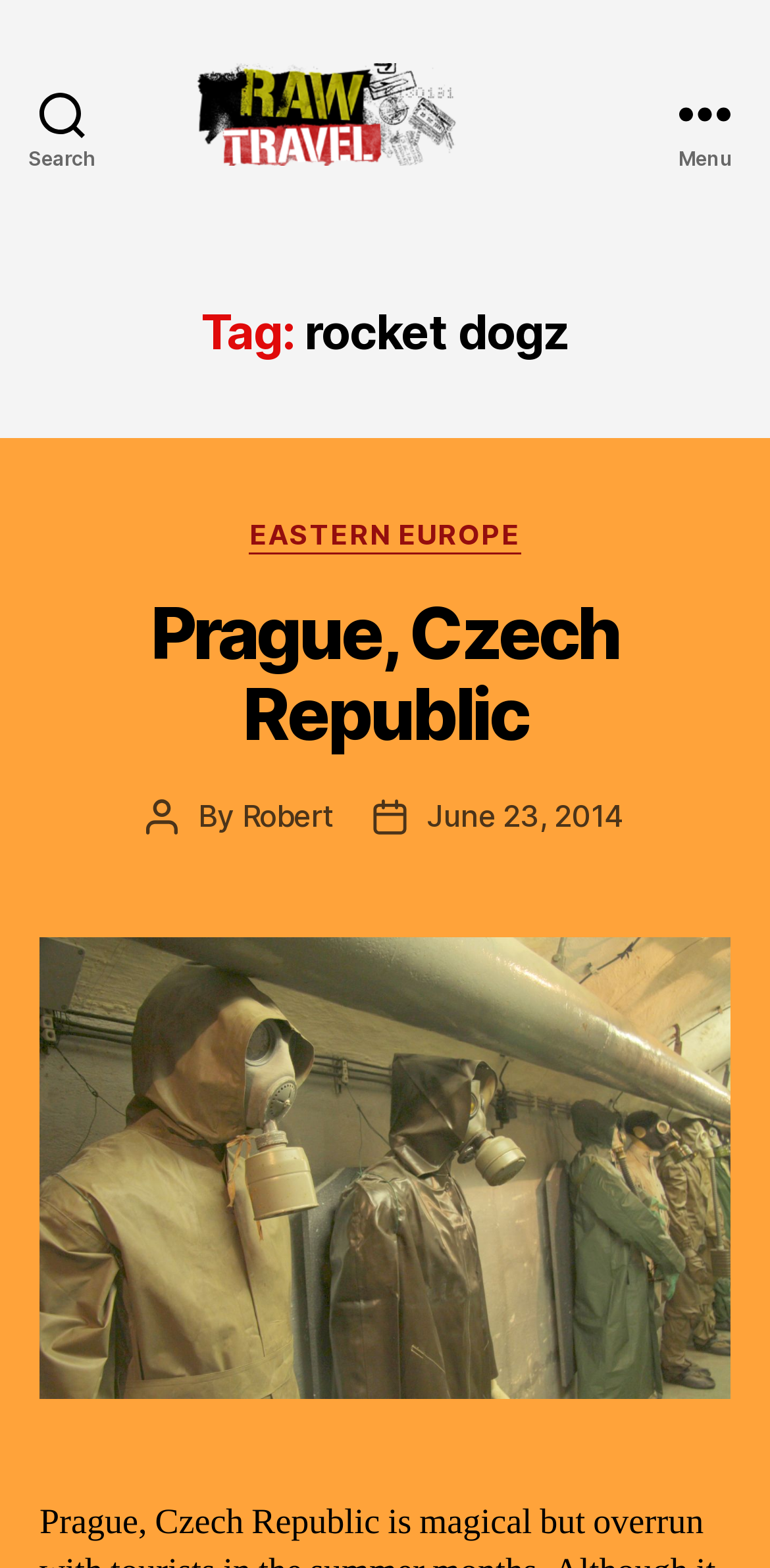How many links are under the 'Categories' heading?
Please answer the question as detailed as possible based on the image.

I counted the links under the 'Categories' heading and found only one link, which is 'EASTERN EUROPE'.